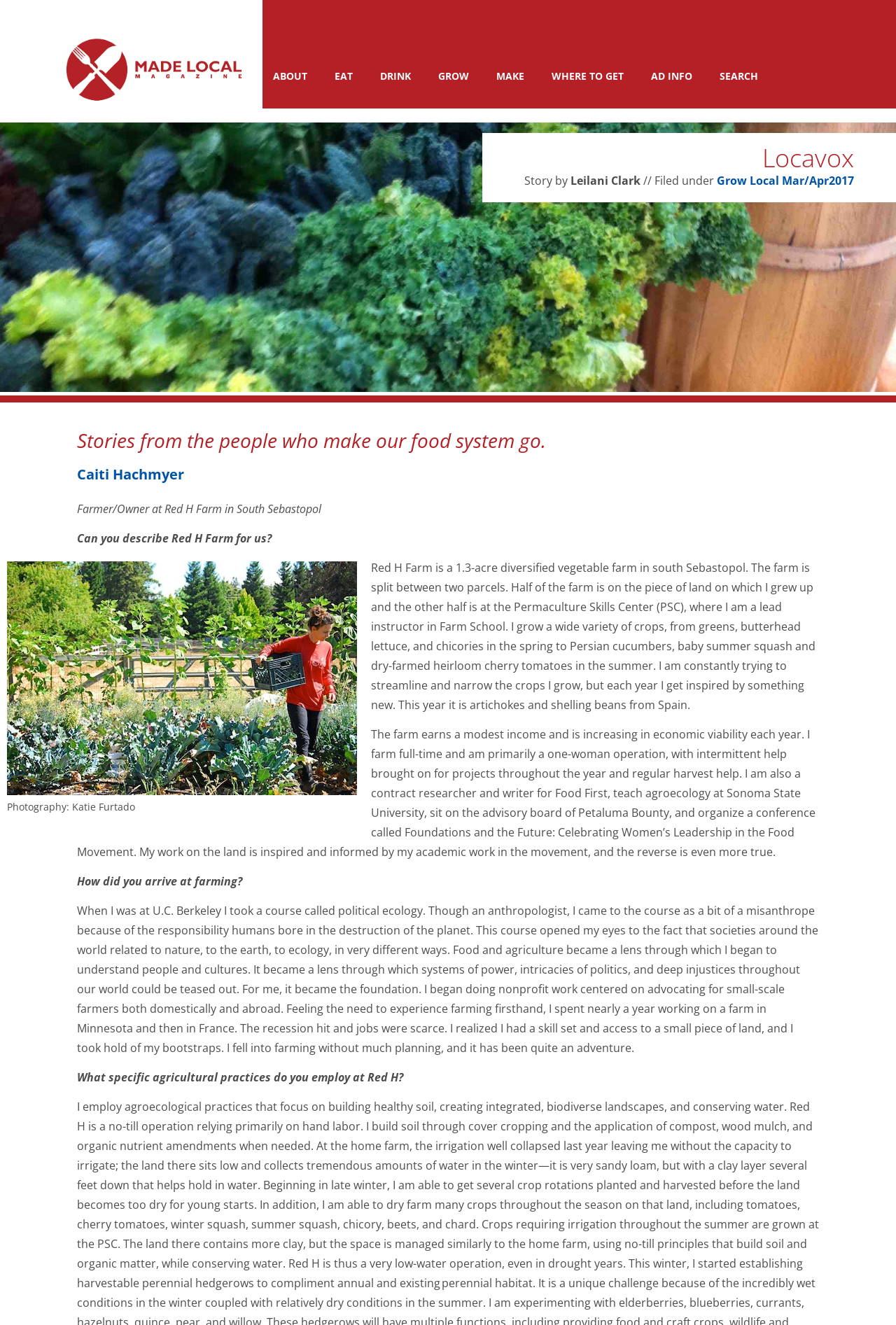Provide a thorough and detailed response to the question by examining the image: 
What is the name of the photographer?

The name of the photographer can be found in the caption of the image, which says 'Photography: Katie Furtado'. This caption is located below the image, which is a photo of a farm or a farmer.